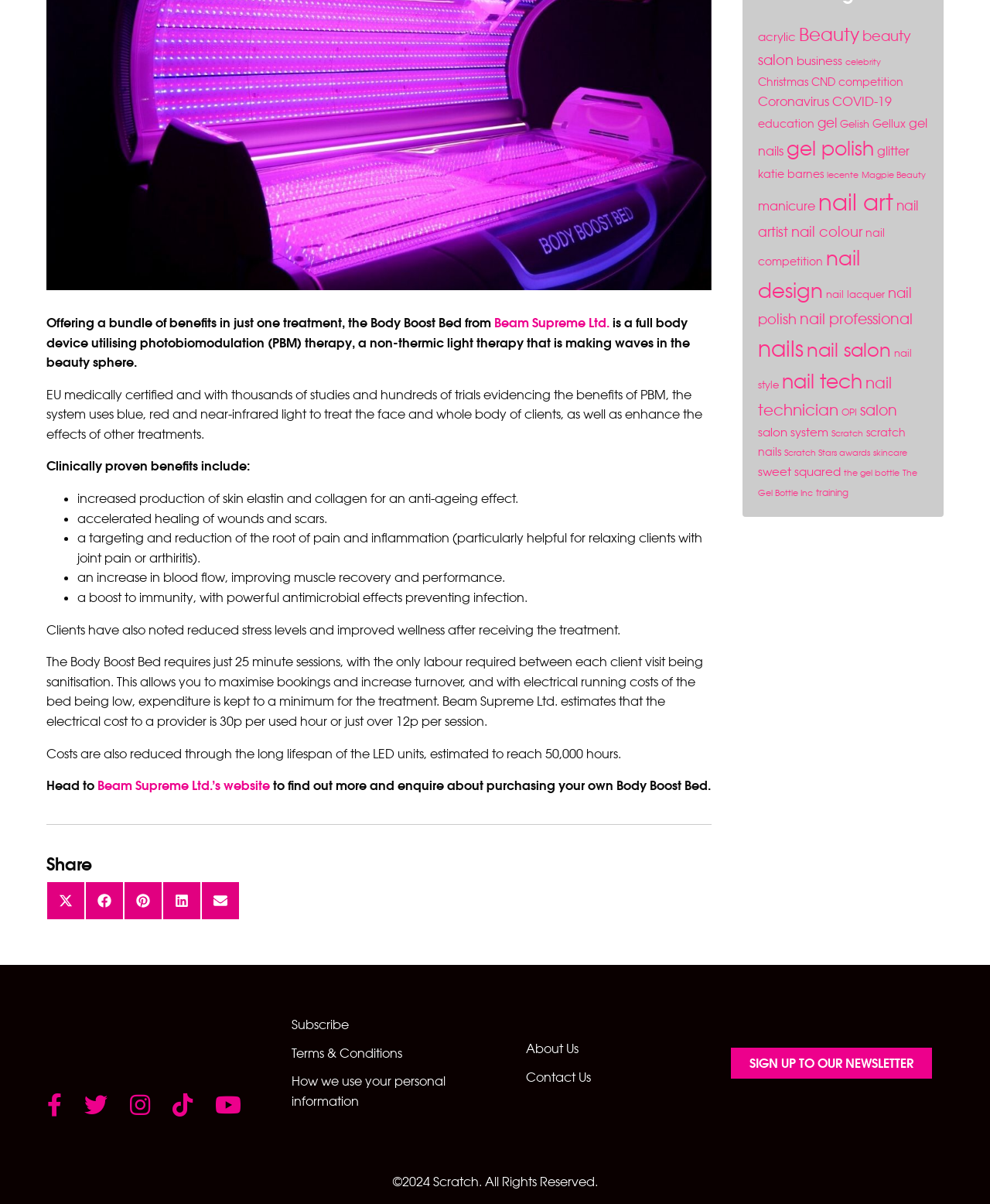Provide the bounding box coordinates of the HTML element described by the text: "skincare".

[0.882, 0.372, 0.916, 0.381]